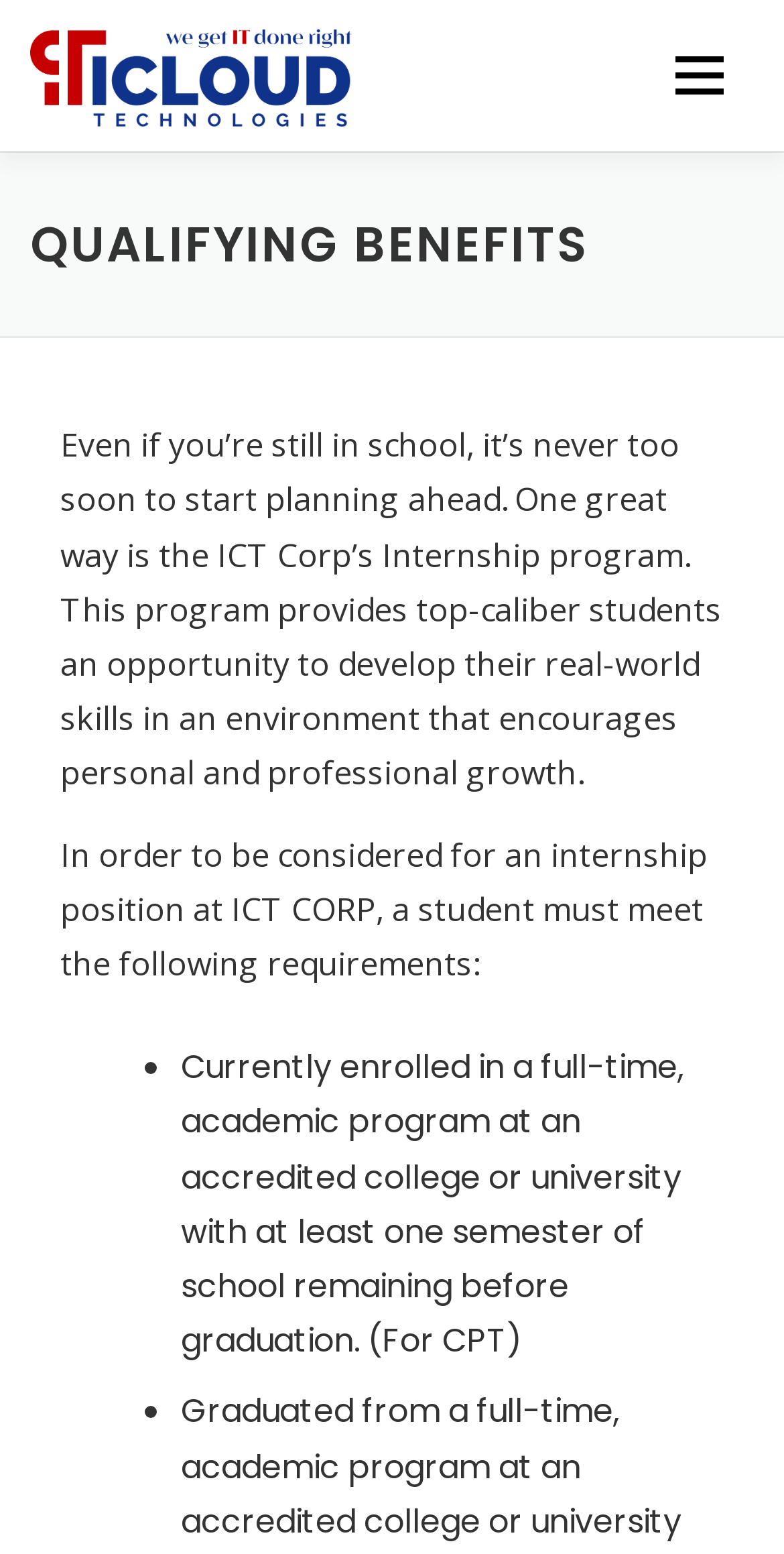How many navigation links are there in the top menu?
Give a comprehensive and detailed explanation for the question.

The top menu has 8 navigation links, which are 'HOME', 'ABOUT US', 'SERVICES', 'MARKETS WE SERVE', 'OUR CLIENTS', 'CAREERS', 'CONTACT US', and 'Menu'.